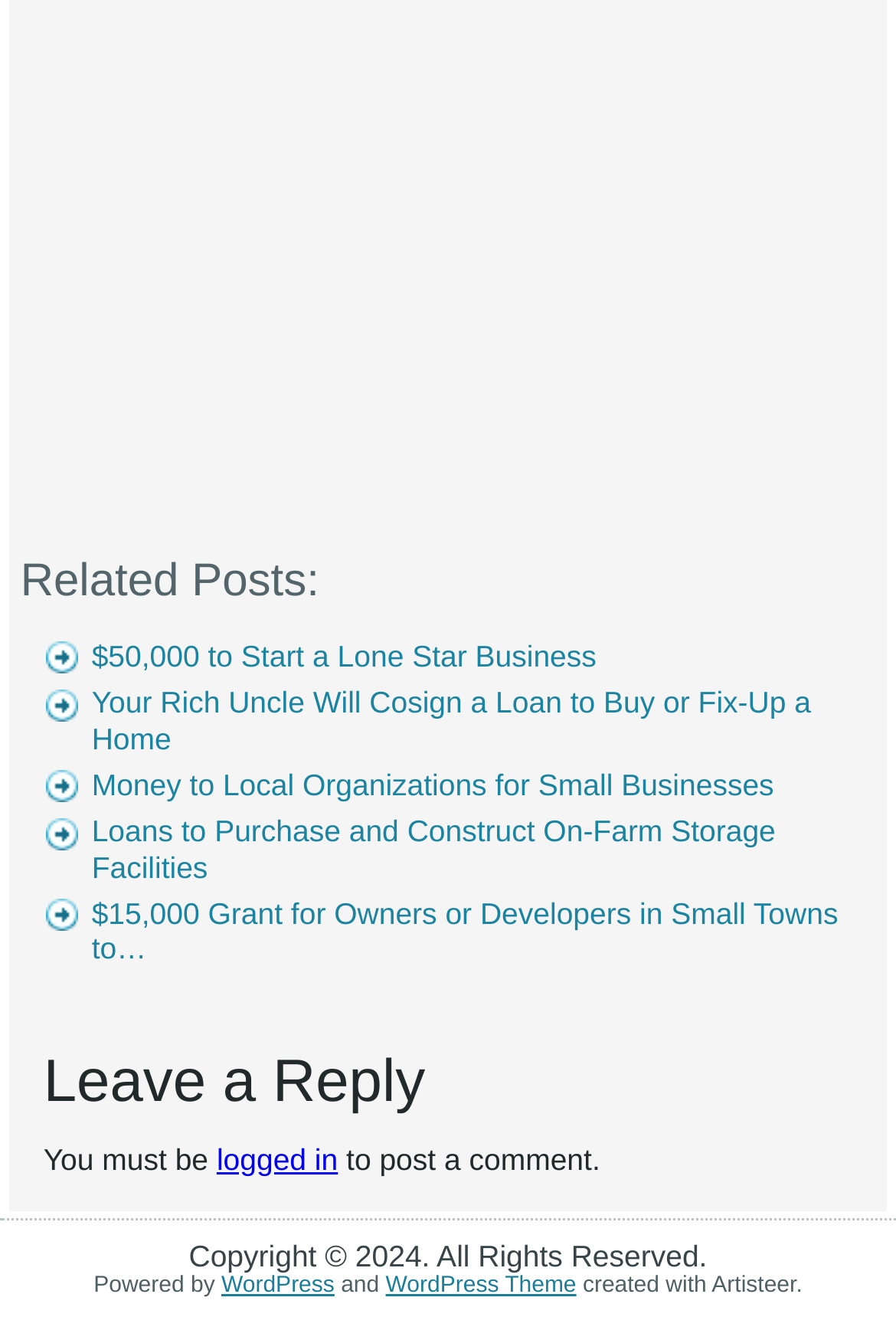Please specify the bounding box coordinates of the area that should be clicked to accomplish the following instruction: "Click on 'logged in'". The coordinates should consist of four float numbers between 0 and 1, i.e., [left, top, right, bottom].

[0.242, 0.867, 0.377, 0.893]